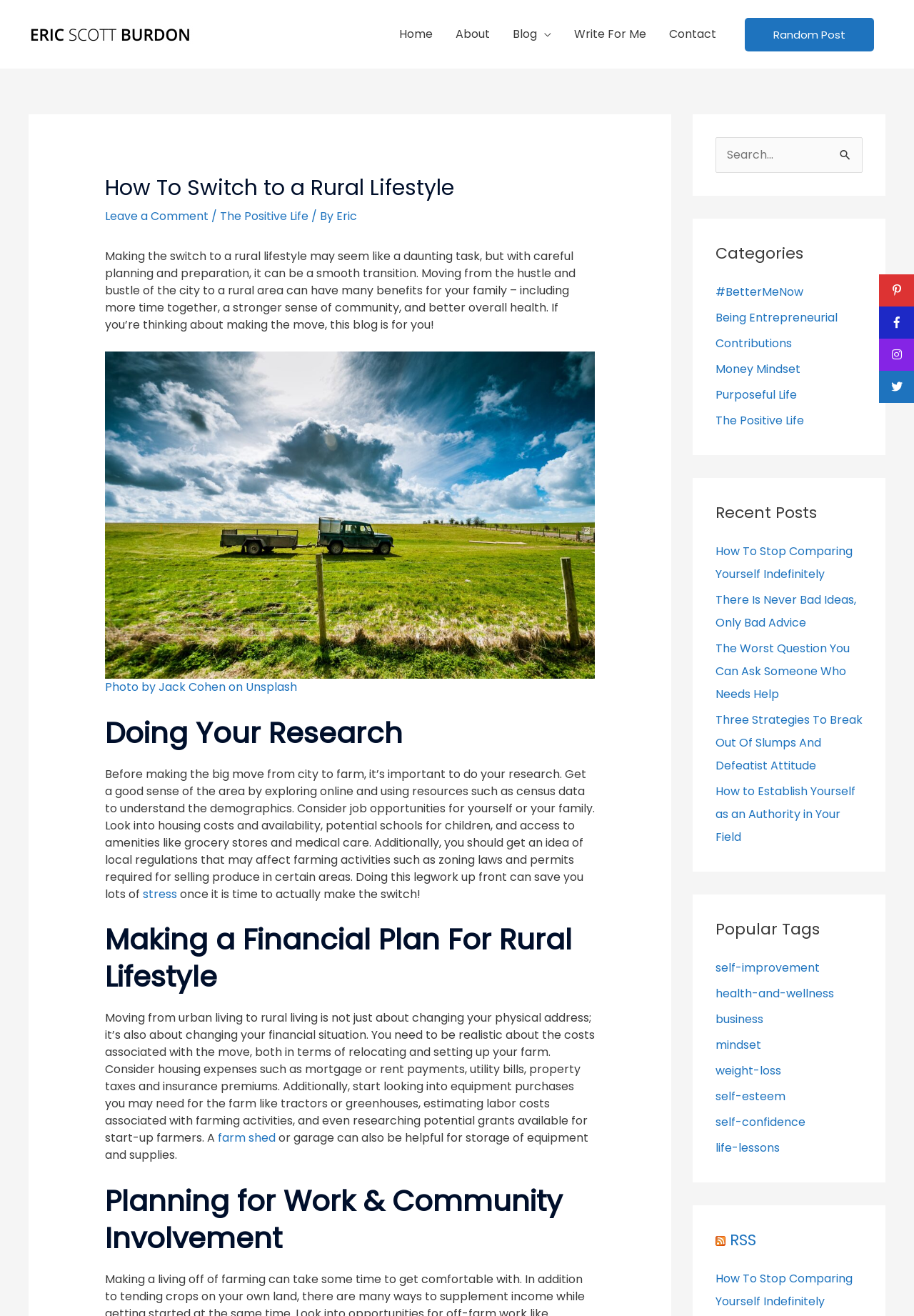Using the webpage screenshot, locate the HTML element that fits the following description and provide its bounding box: "Purposeful Life".

[0.783, 0.294, 0.872, 0.306]